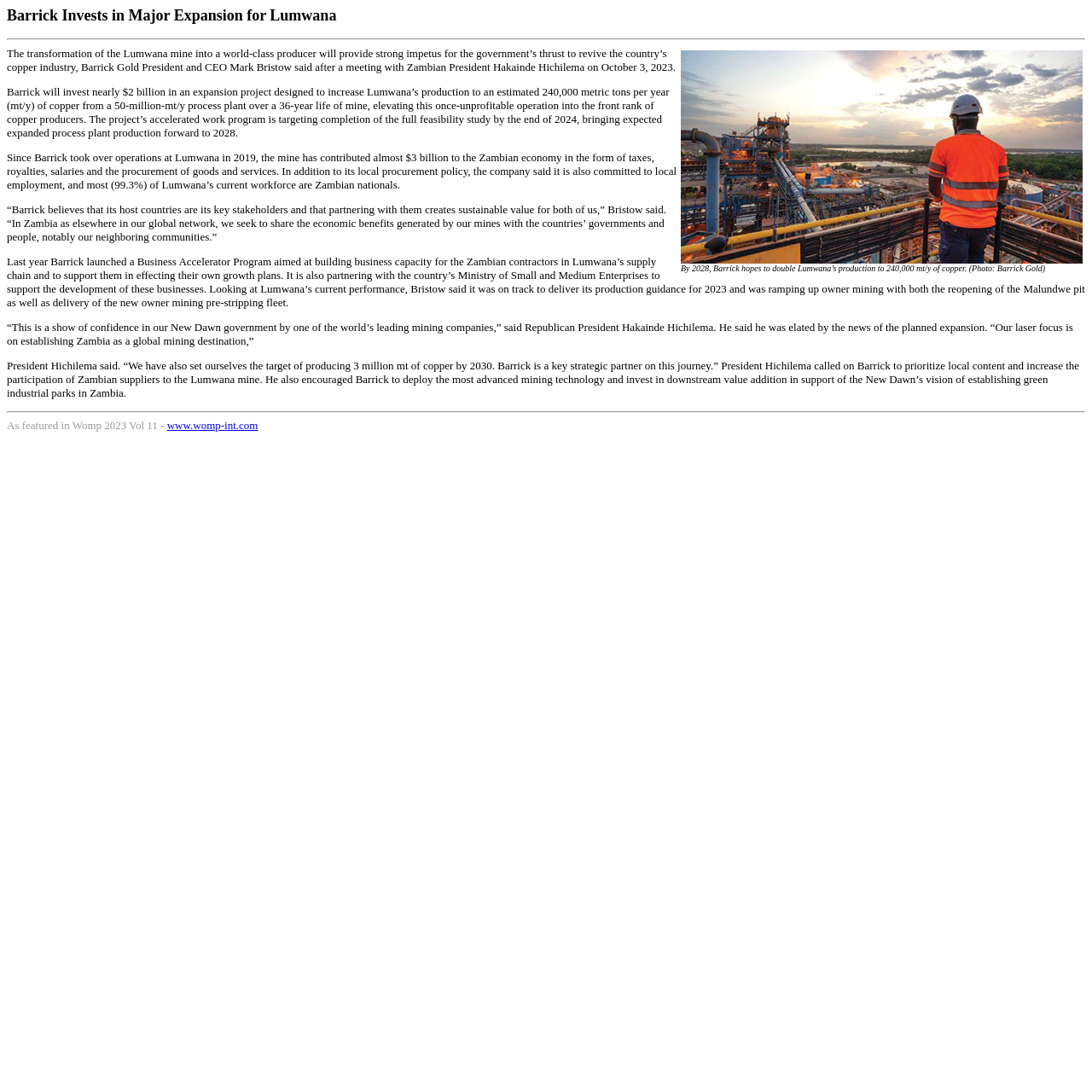Specify the bounding box coordinates (top-left x, top-left y, bottom-right x, bottom-right y) of the UI element in the screenshot that matches this description: www.womp-int.com

[0.153, 0.383, 0.236, 0.395]